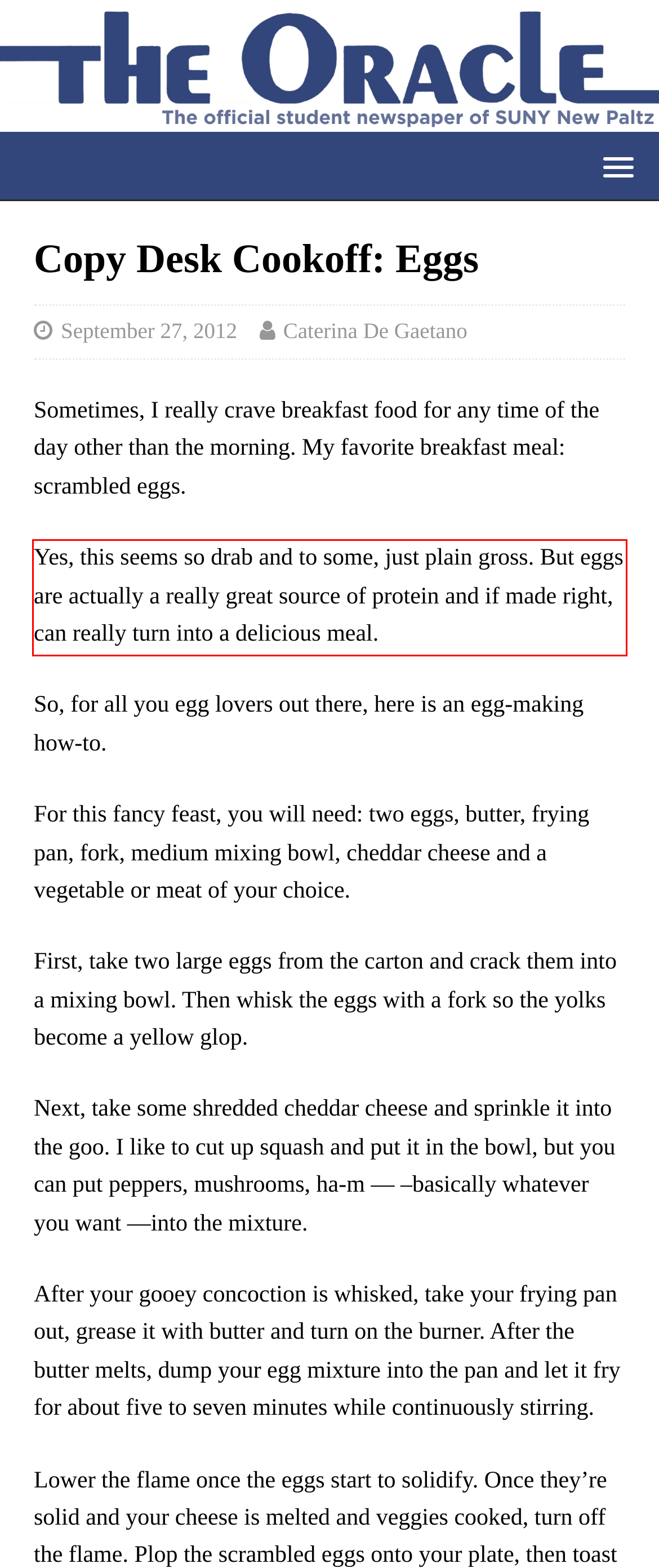The screenshot provided shows a webpage with a red bounding box. Apply OCR to the text within this red bounding box and provide the extracted content.

Yes, this seems so drab and to some, just plain gross. But eggs are actually a really great source of protein and if made right, can really turn into a delicious meal.